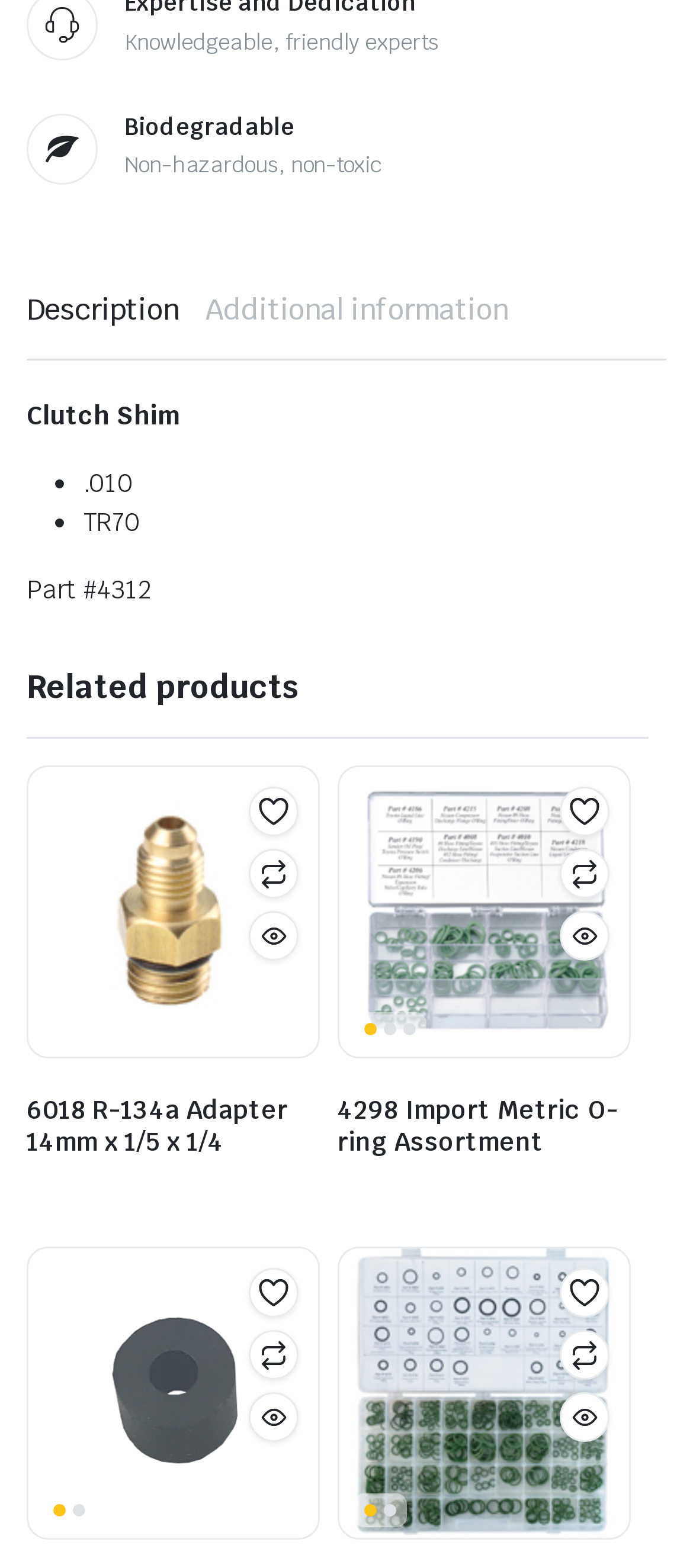Specify the bounding box coordinates of the area that needs to be clicked to achieve the following instruction: "View '6039 Replacement Seal for Side Can Tap'".

[0.041, 0.796, 0.459, 0.981]